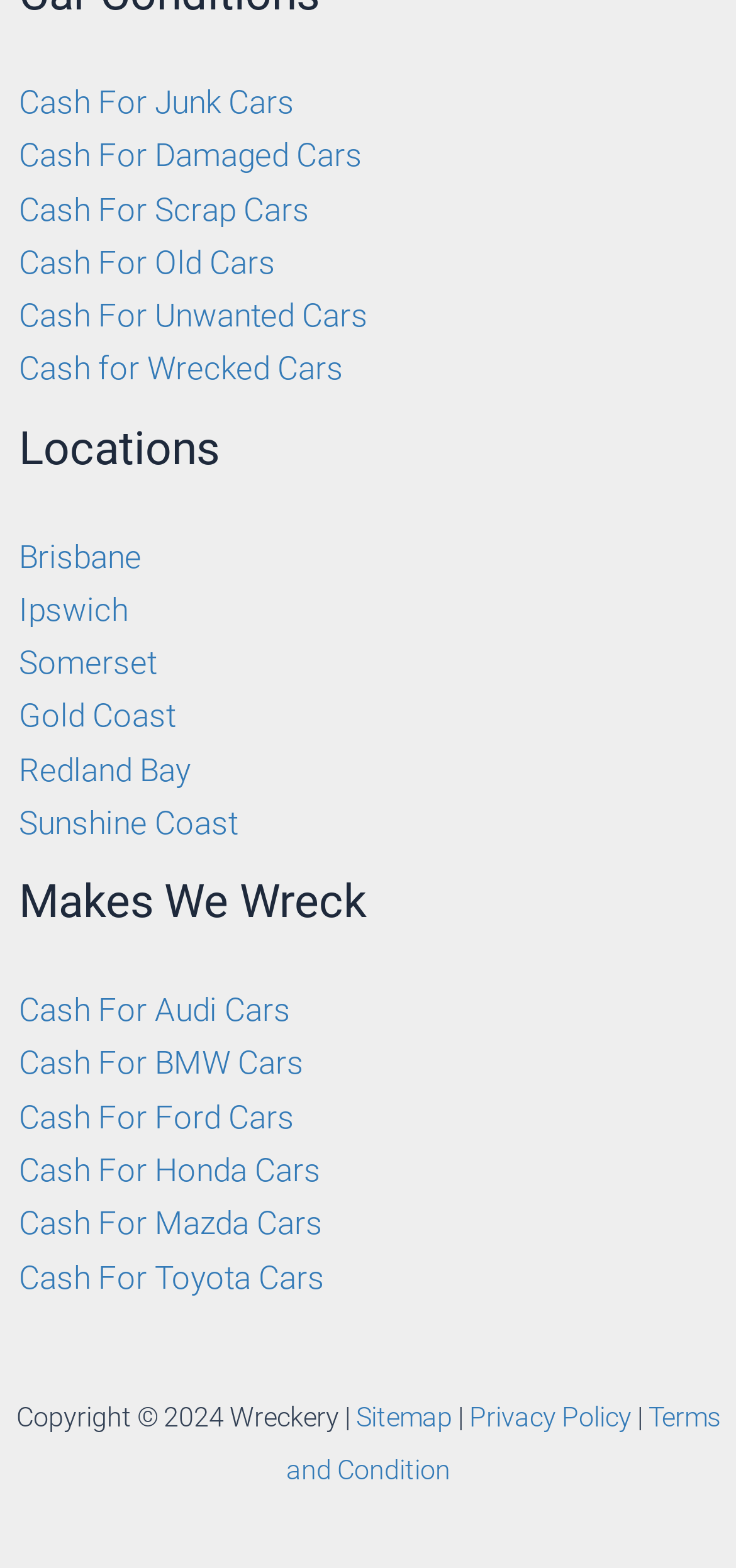Find the bounding box coordinates of the clickable element required to execute the following instruction: "Check Cash For Audi Cars". Provide the coordinates as four float numbers between 0 and 1, i.e., [left, top, right, bottom].

[0.026, 0.632, 0.395, 0.656]